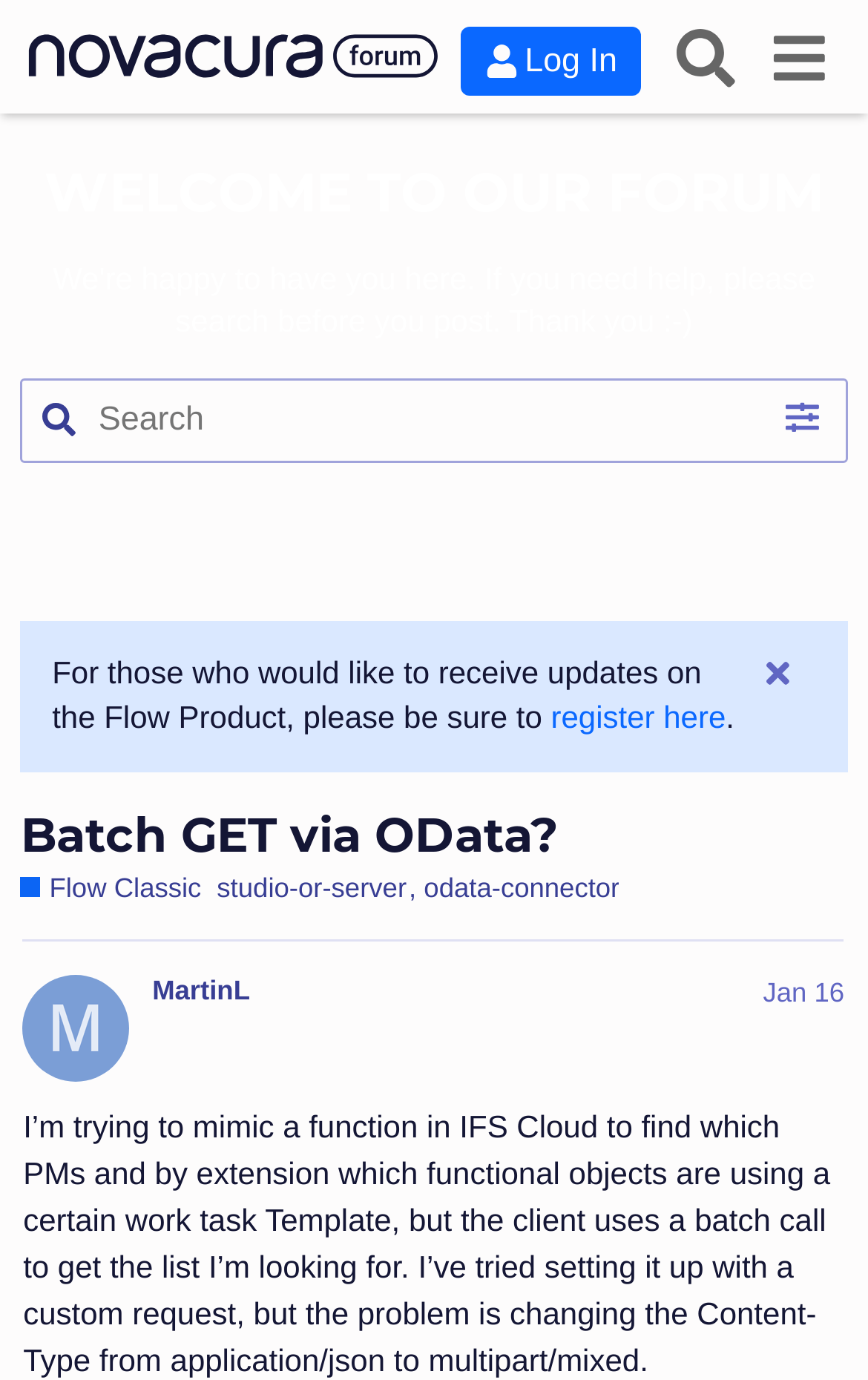Offer a detailed explanation of the webpage layout and contents.

The webpage appears to be a forum discussion page, specifically a topic page on the Novacura Forum. At the top, there is a header section with a logo of Novacura Forum on the left, followed by a "Log In" button, a "Search" button, and a "menu" button on the right. 

Below the header, there is a large heading that reads "WELCOME TO OUR FORUM". On the same line, there is a search bar with a "Search" button on the right. 

Further down, there is a section with a heading that reads "Batch GET via OData?" in a smaller font size, followed by a link to "Flow Classic" and a description of the topic. Below this, there is a list of tags, including "studio-or-server" and "odata-connector". 

The main content of the page is a discussion post by a user named MartinL, dated January 16. The post describes an issue with mimicking a function in IFS Cloud to find which PMs and functional objects are using a certain work task Template, and the user's attempts to set it up with a custom request.